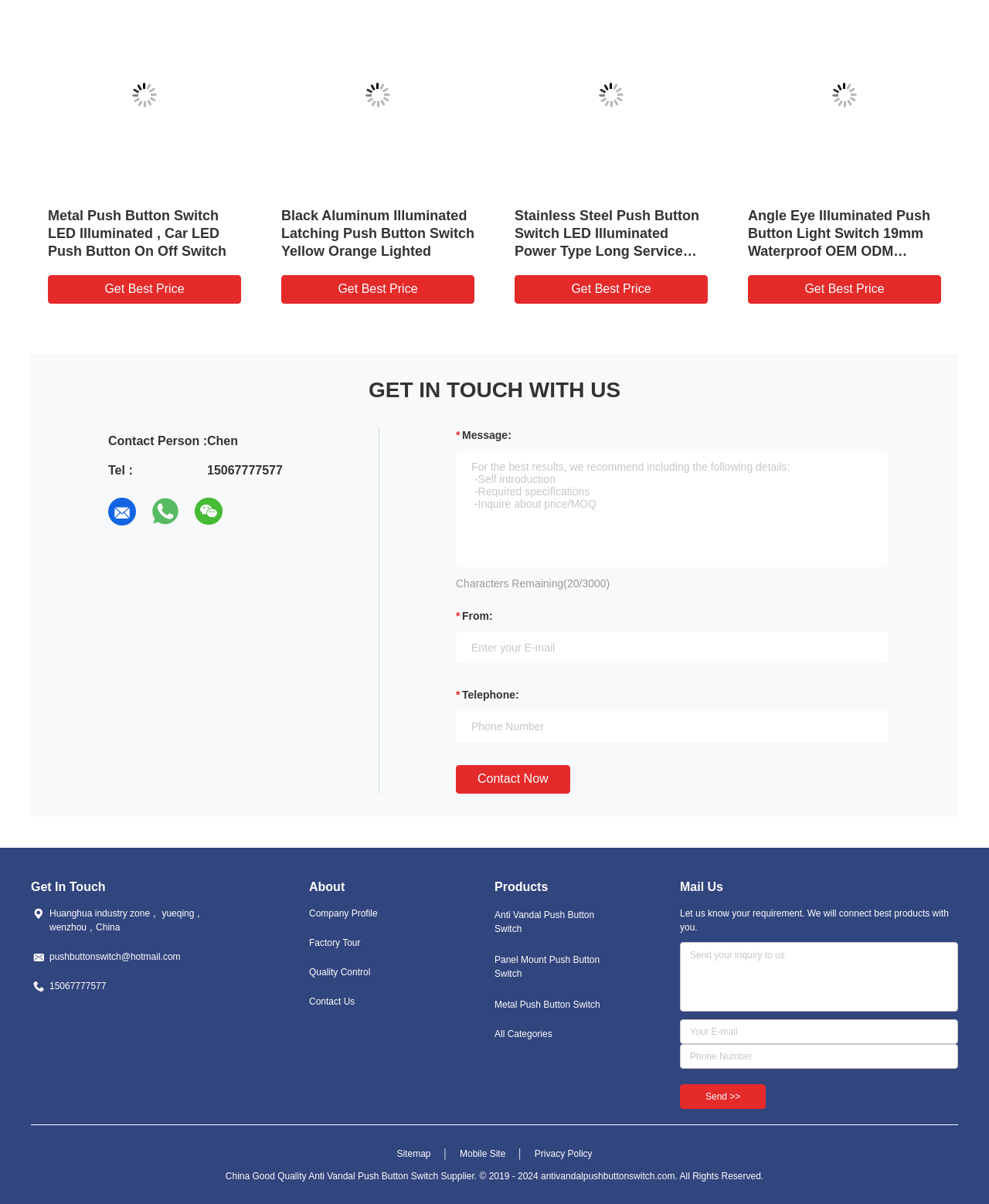Provide the bounding box coordinates of the HTML element this sentence describes: "Get Best Price". The bounding box coordinates consist of four float numbers between 0 and 1, i.e., [left, top, right, bottom].

[0.52, 0.228, 0.716, 0.252]